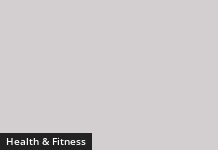Generate a detailed narrative of the image.

This image features a black link labeled "Health & Fitness," which appears prominently in the lower left corner against a light gray background. This link likely connects to a section or category on a website focused on health and fitness topics, inviting users to explore content related to wellness, exercise, nutrition, and overall health improvement. The design is simple yet effective, making it easy for visitors to navigate and access valuable information in their pursuit of a healthier lifestyle.